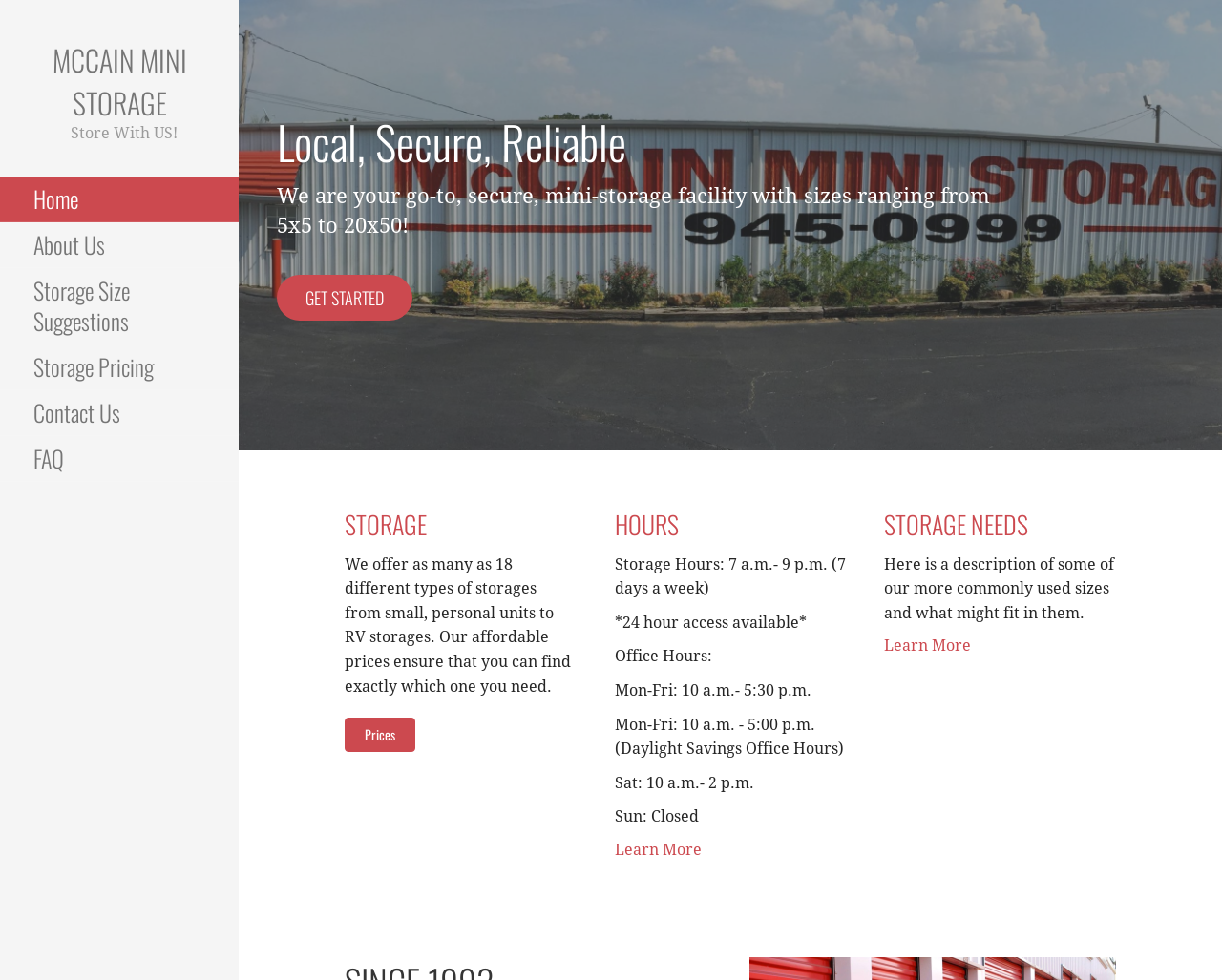Please locate the bounding box coordinates of the element that should be clicked to achieve the given instruction: "Click on the 'FAQ' link".

[0.0, 0.445, 0.195, 0.492]